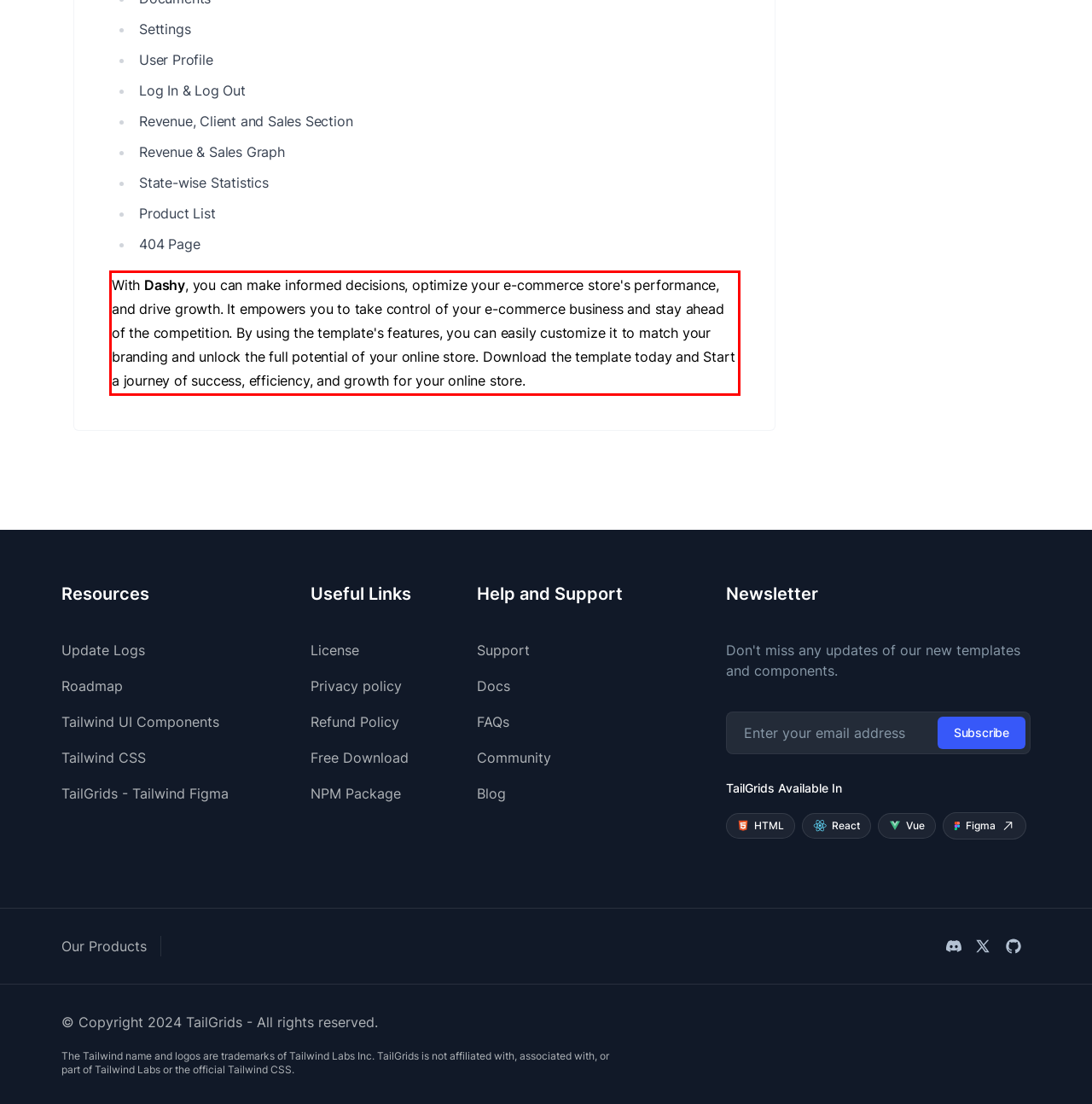You have a screenshot of a webpage with a red bounding box. Identify and extract the text content located inside the red bounding box.

With Dashy, you can make informed decisions, optimize your e-commerce store's performance, and drive growth. It empowers you to take control of your e-commerce business and stay ahead of the competition. By using the template's features, you can easily customize it to match your branding and unlock the full potential of your online store. Download the template today and Start a journey of success, efficiency, and growth for your online store.